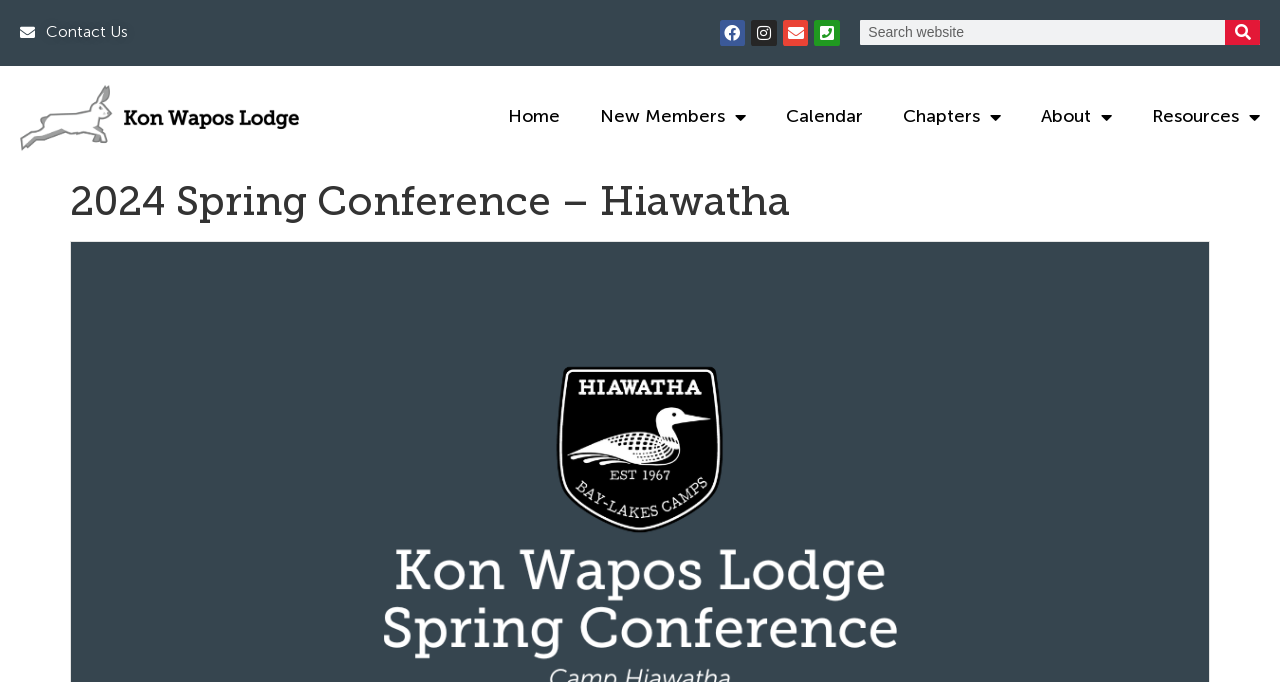Please identify the bounding box coordinates of the region to click in order to complete the task: "Learn about the conference". The coordinates must be four float numbers between 0 and 1, specified as [left, top, right, bottom].

[0.055, 0.259, 0.945, 0.329]